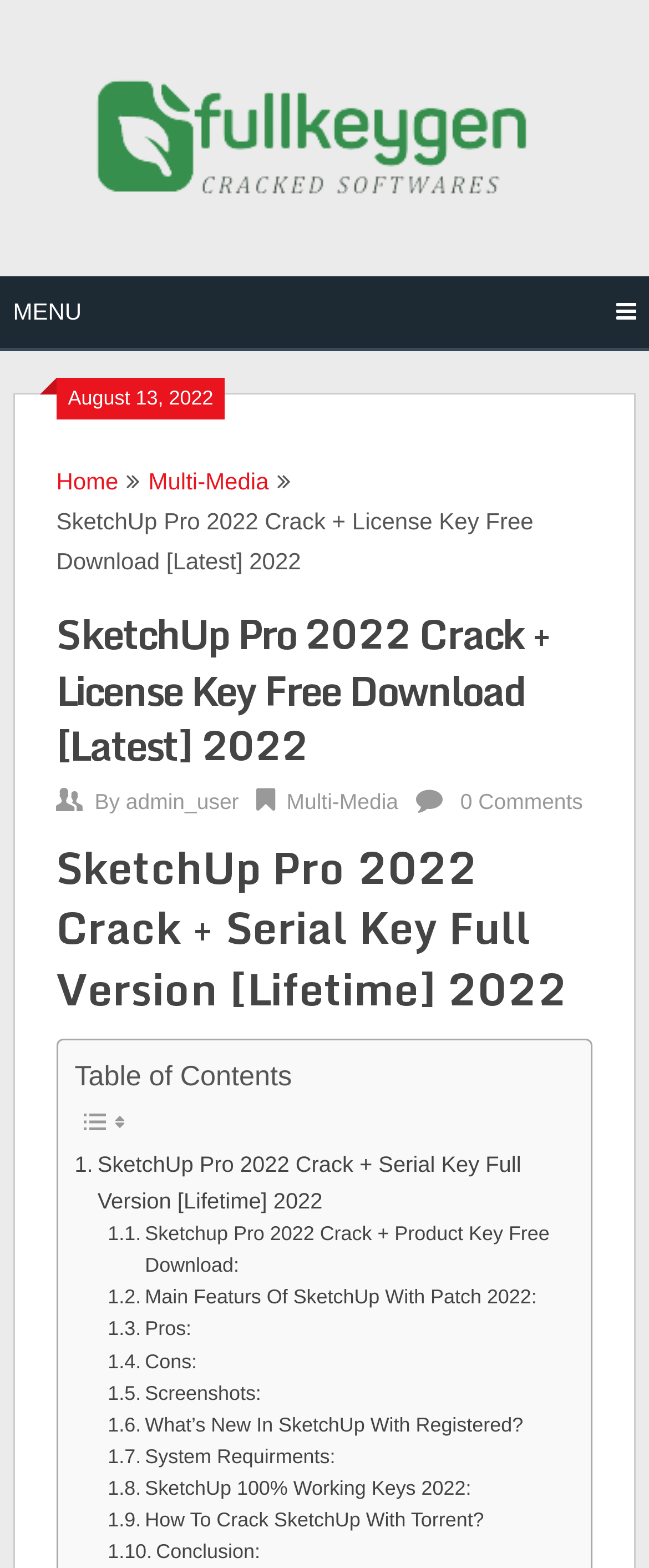What are the main features of the webpage?
Please look at the screenshot and answer using one word or phrase.

Table of Contents, Crack, Serial Key, Product Key, etc.